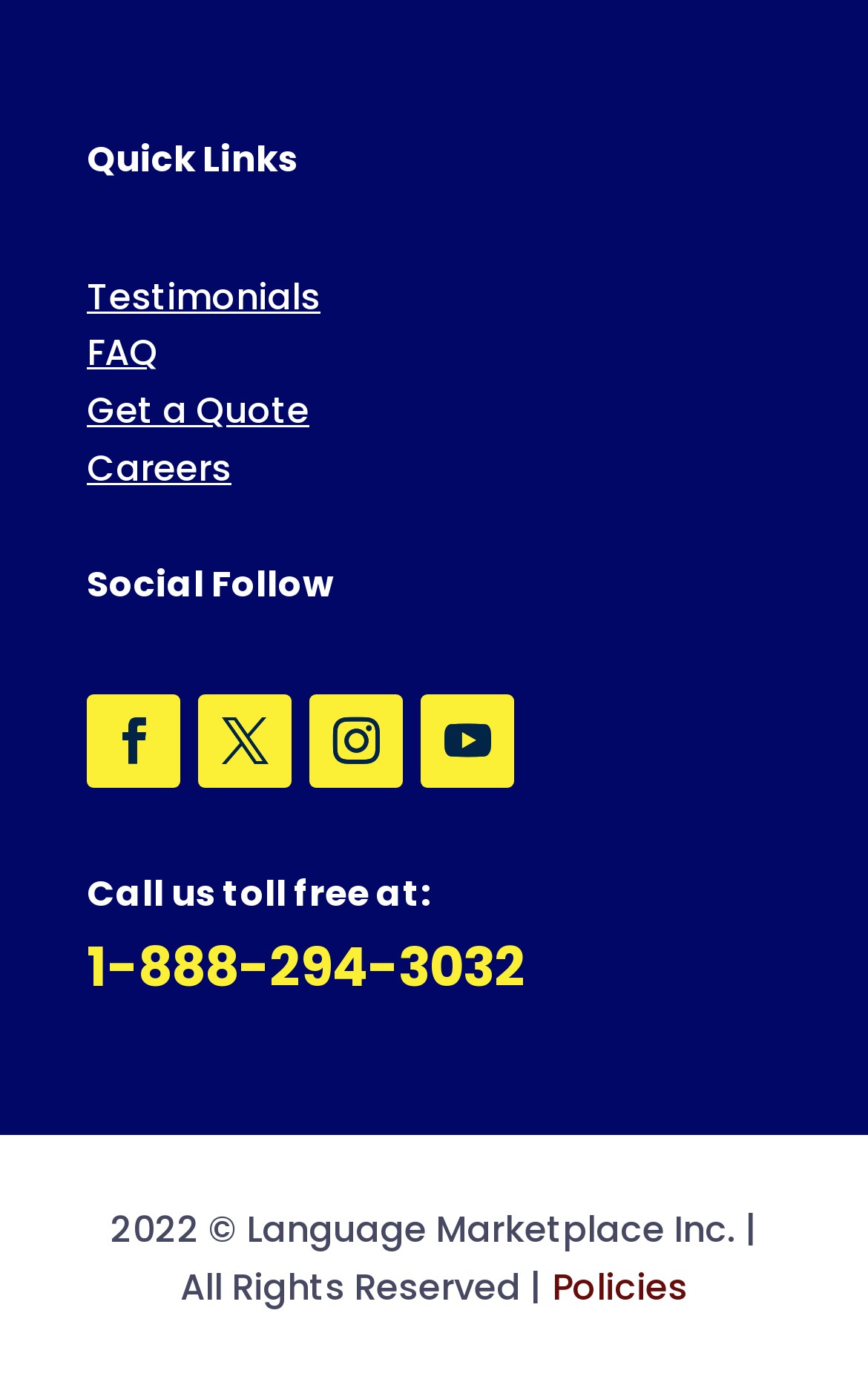Use a single word or phrase to respond to the question:
What is the phone number to call?

1-888-294-3032